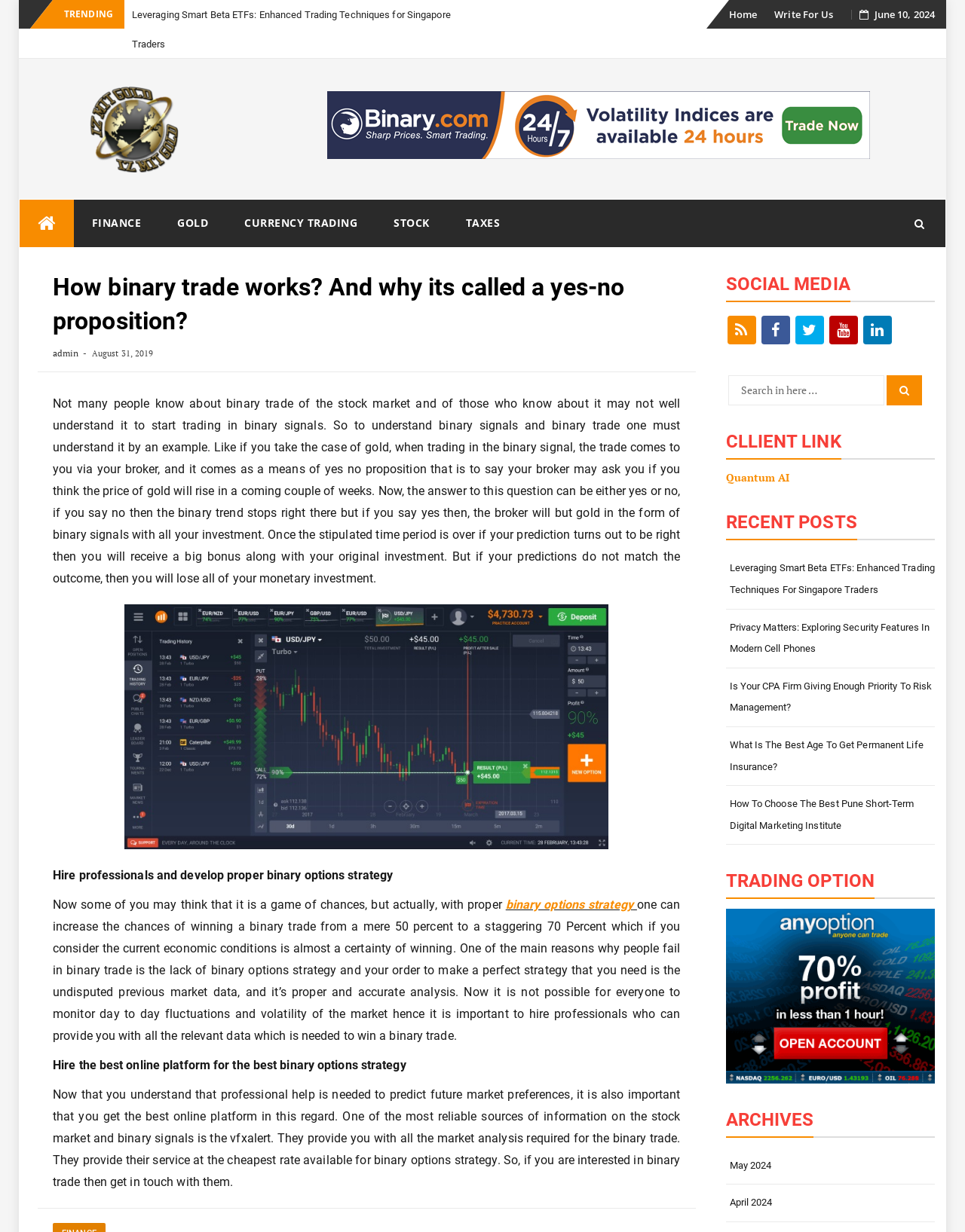Identify the bounding box coordinates of the area that should be clicked in order to complete the given instruction: "Click on the 'Home' link". The bounding box coordinates should be four float numbers between 0 and 1, i.e., [left, top, right, bottom].

[0.755, 0.006, 0.784, 0.017]